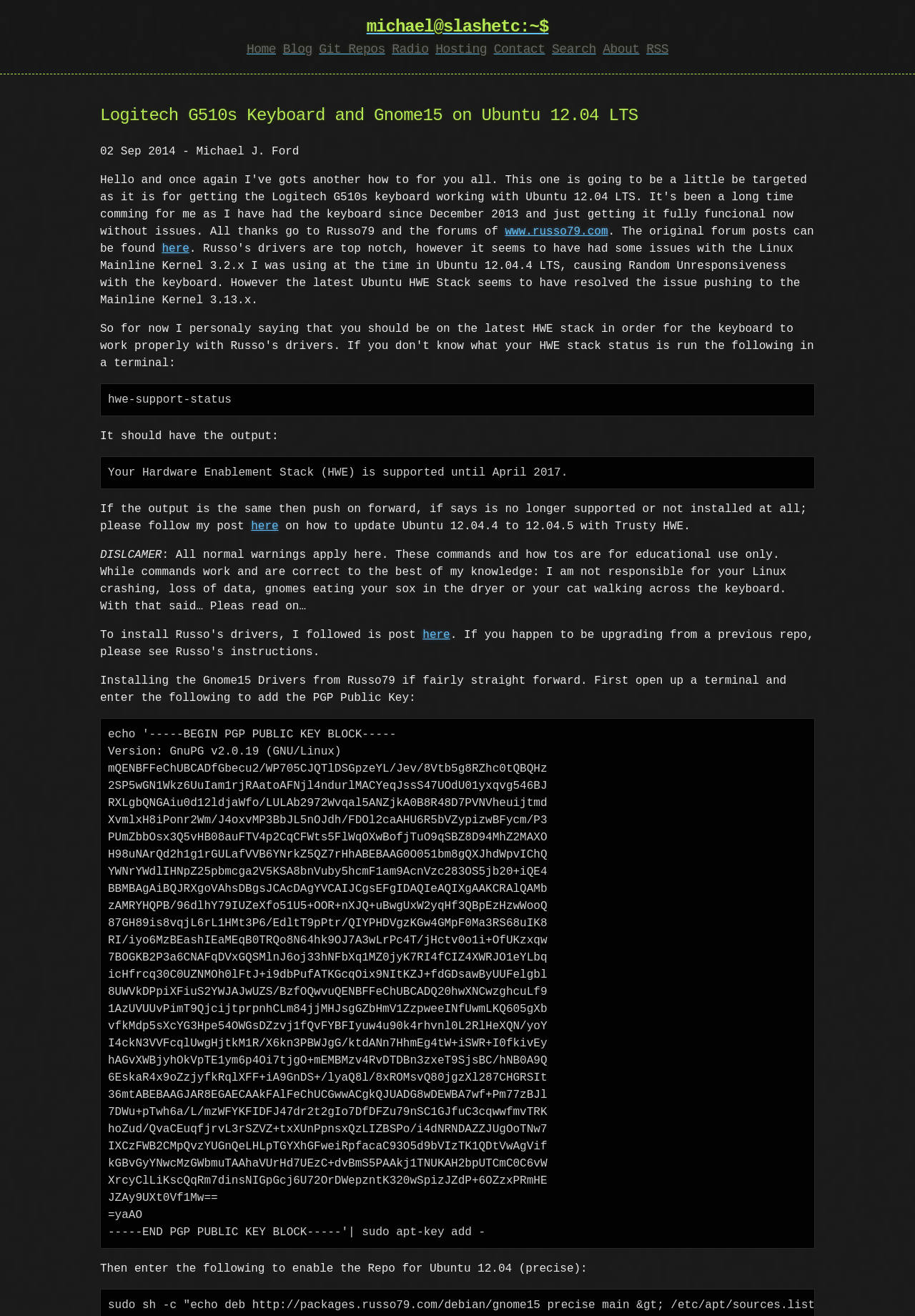Using floating point numbers between 0 and 1, provide the bounding box coordinates in the format (top-left x, top-left y, bottom-right x, bottom-right y). Locate the UI element described here: here

[0.207, 0.184, 0.237, 0.194]